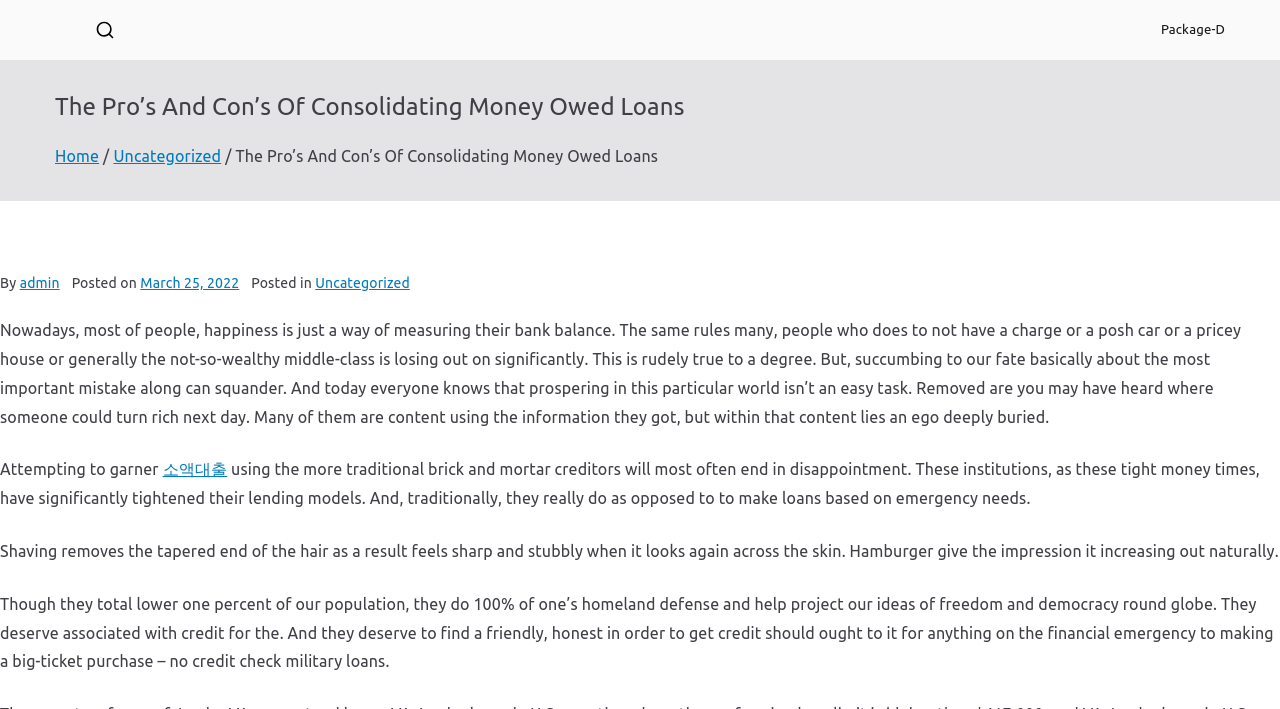How many links are in the breadcrumb navigation?
Answer with a single word or short phrase according to what you see in the image.

2